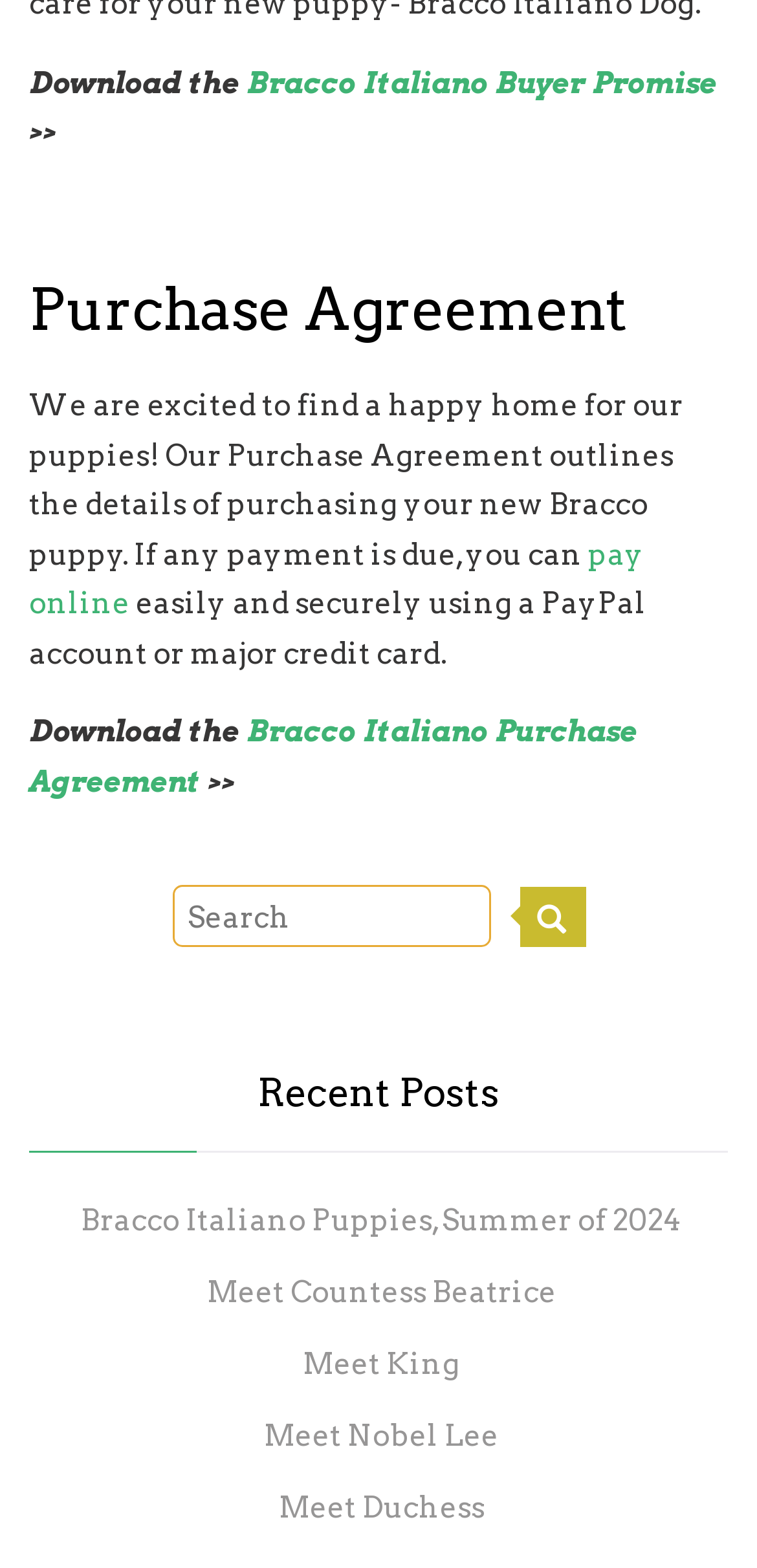How many recent posts are displayed?
Please elaborate on the answer to the question with detailed information.

The answer can be found by counting the number of link elements with text 'Bracco Italiano Puppies, Summer of 2024', 'Meet Countess Beatrice', 'Meet King', and 'Meet Nobel Lee' which are located in the recent posts section, indicating that there are 4 recent posts displayed.